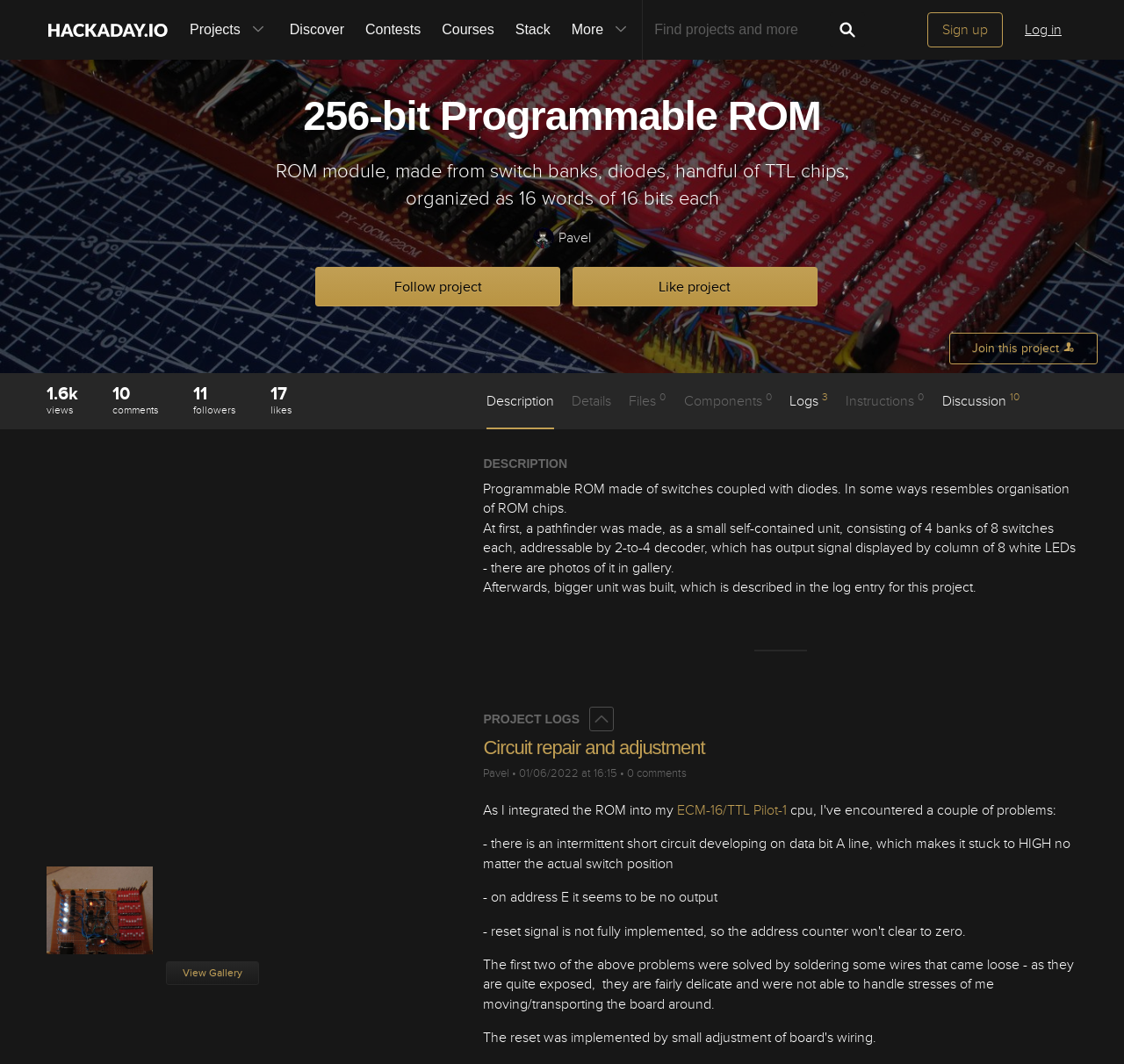Using the webpage screenshot and the element description Pavel, determine the bounding box coordinates. Specify the coordinates in the format (top-left x, top-left y, bottom-right x, bottom-right y) with values ranging from 0 to 1.

[0.474, 0.214, 0.526, 0.233]